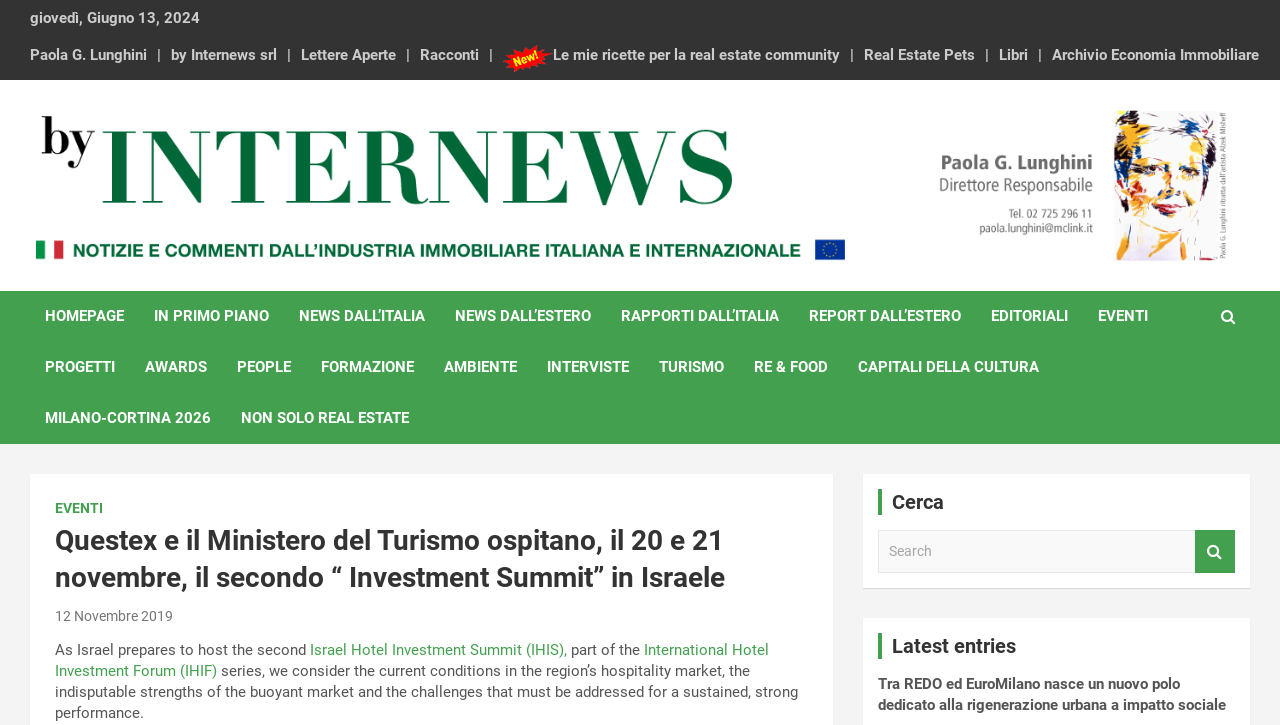Using the information from the screenshot, answer the following question thoroughly:
What is the topic of the latest entry?

The topic of the latest entry can be found by looking at the link 'Tra REDO ed EuroMilano nasce un nuovo polo dedicato alla rigenerazione urbana a impatto sociale' which is located at the bottom of the webpage.